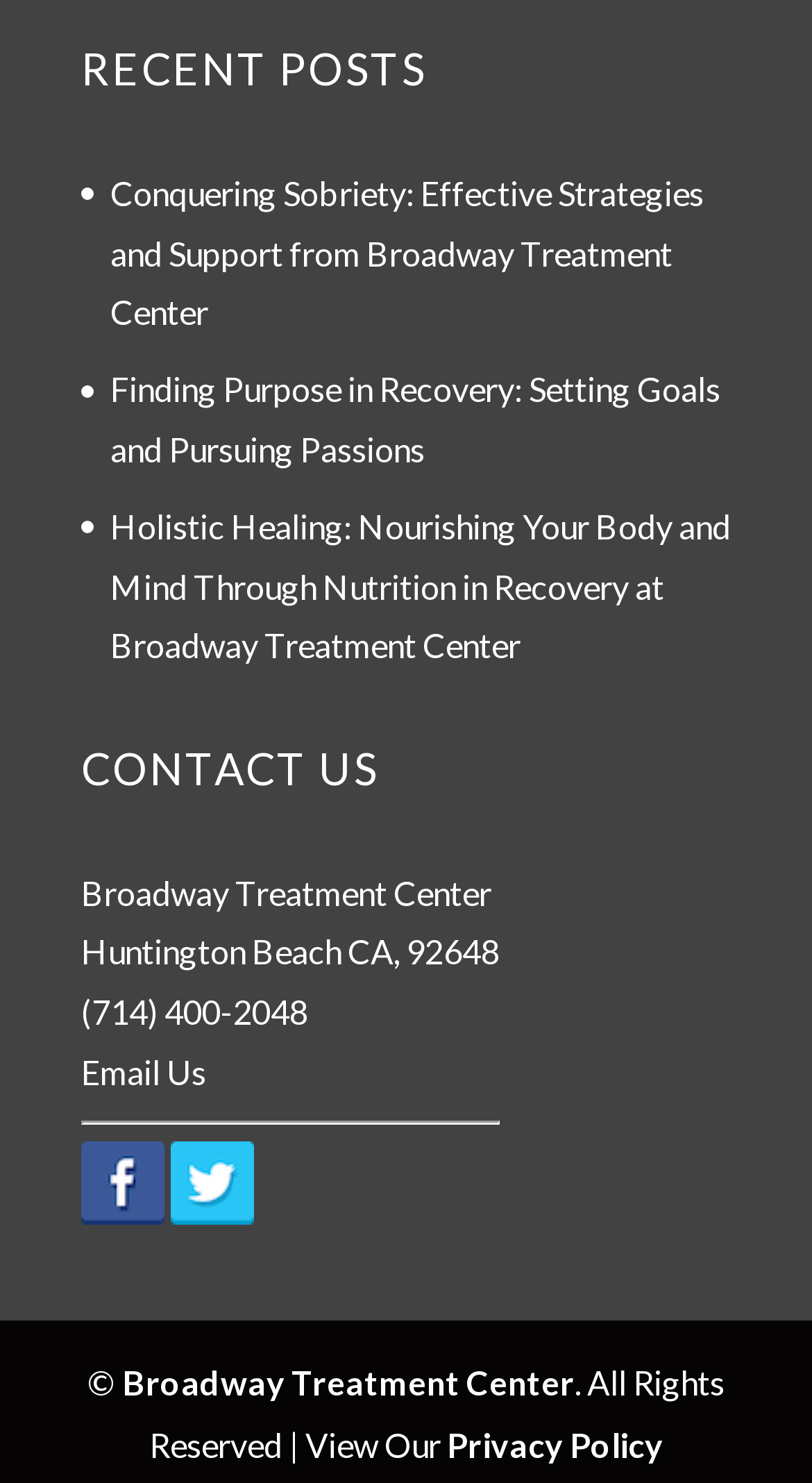Please determine the bounding box coordinates for the element that should be clicked to follow these instructions: "Call (714) 400-2048".

[0.1, 0.669, 0.379, 0.696]